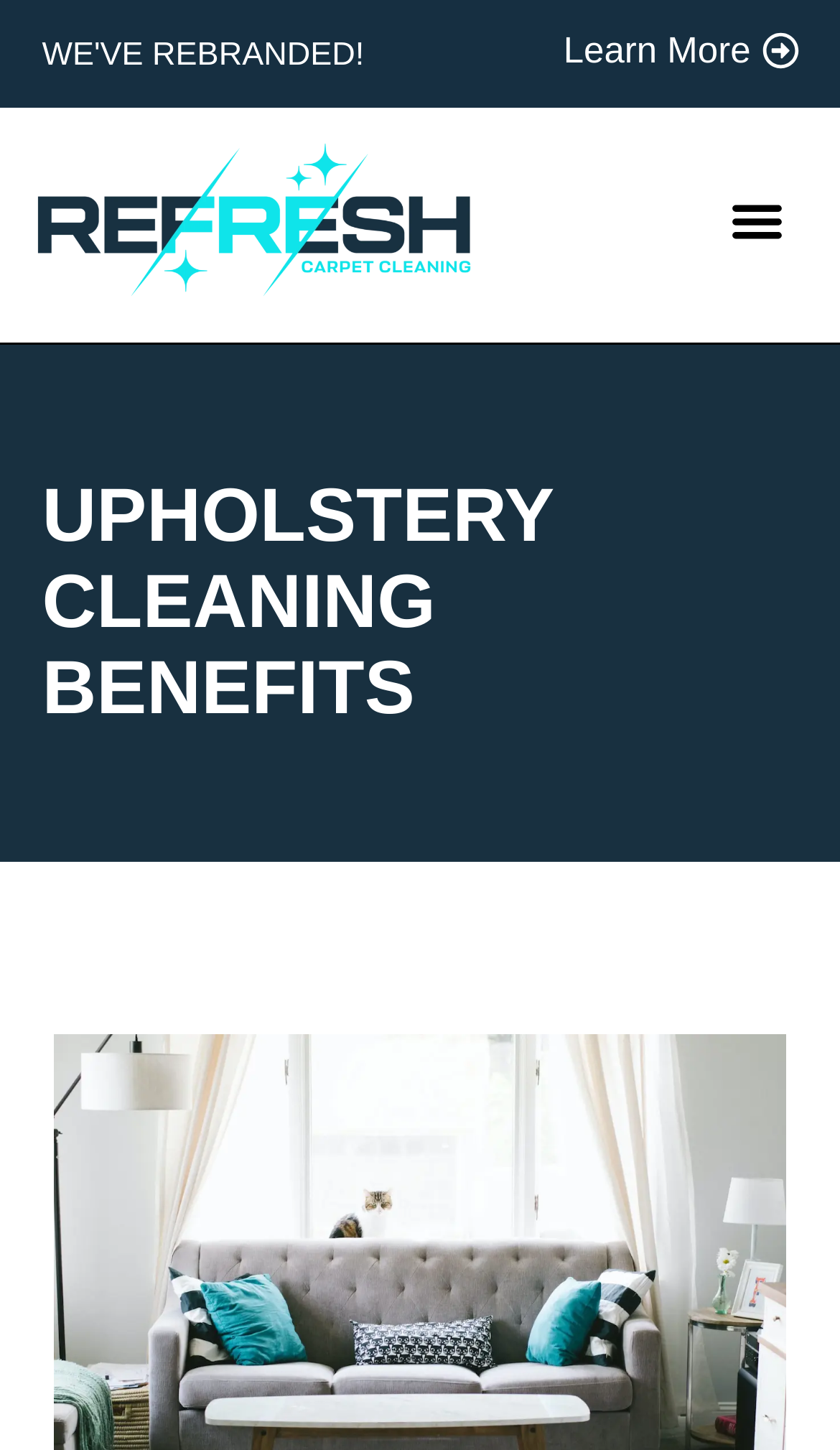Utilize the details in the image to thoroughly answer the following question: What is the main topic of the webpage?

I found a heading element with the text 'UPHOLSTERY CLEANING BENEFITS', which suggests that the main topic of the webpage is related to upholstery cleaning benefits.